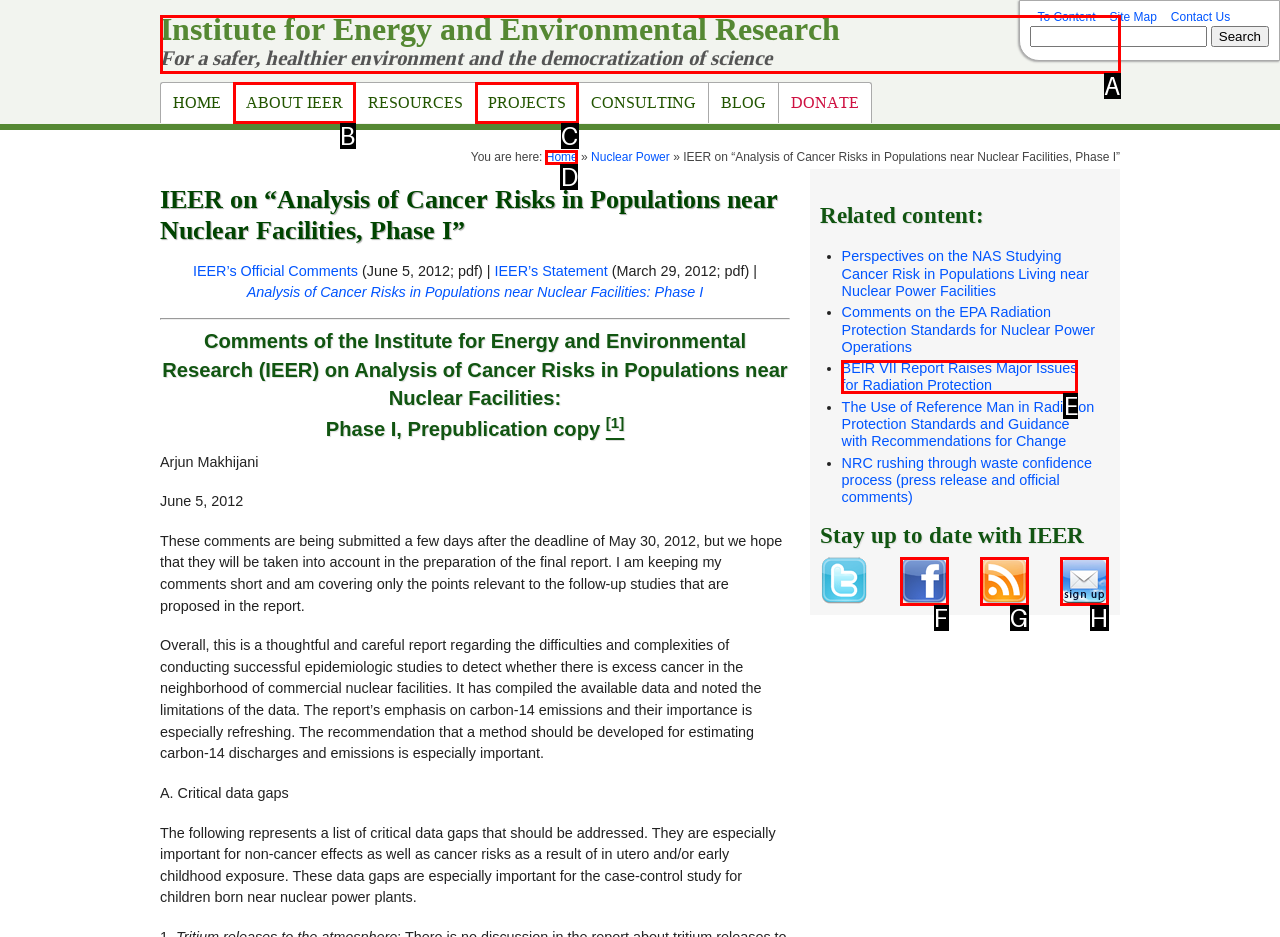Determine which HTML element matches the given description: Heartcentre. Provide the corresponding option's letter directly.

None